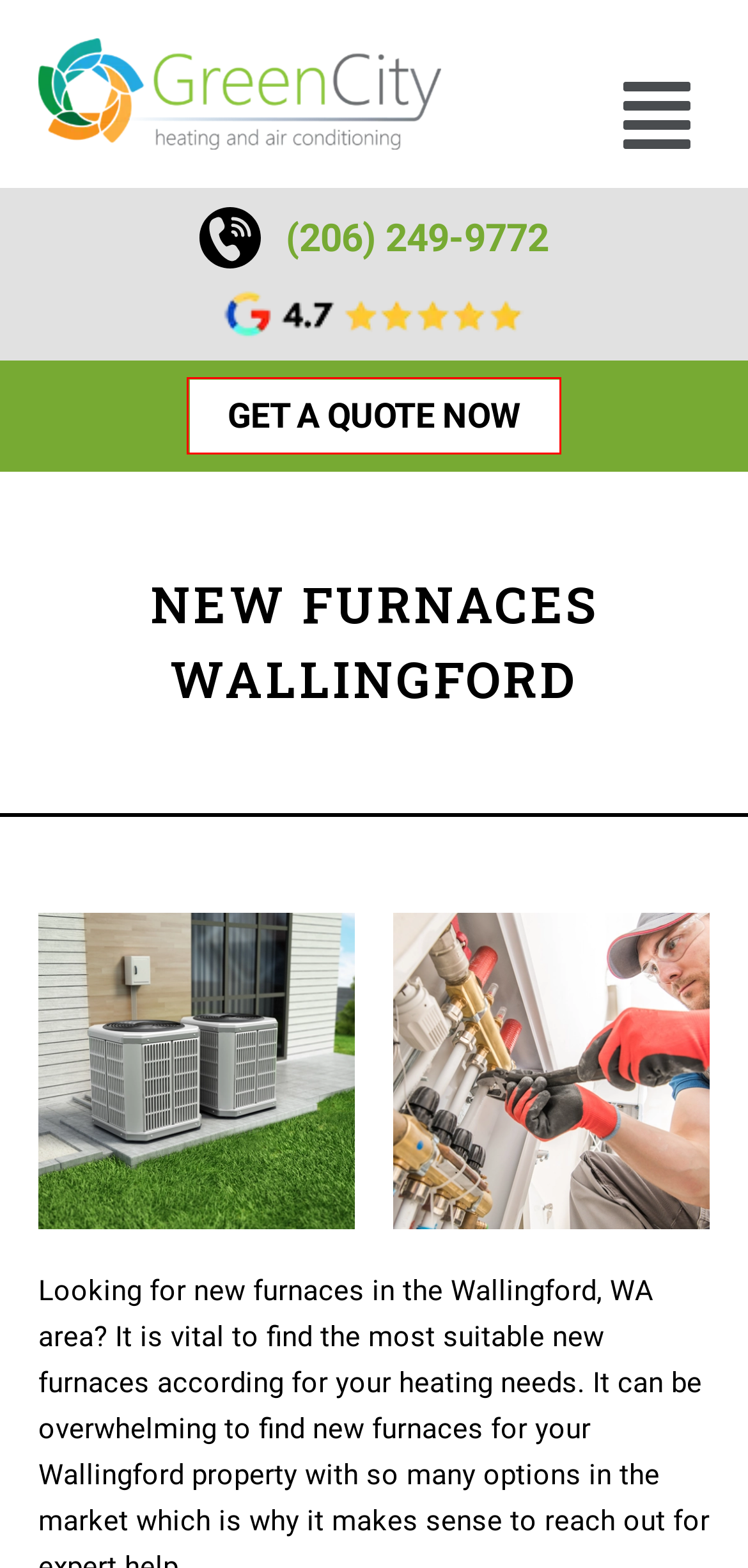Take a look at the provided webpage screenshot featuring a red bounding box around an element. Select the most appropriate webpage description for the page that loads after clicking on the element inside the red bounding box. Here are the candidates:
A. About Us | Green City Heating & Air - Seattle Bellevue Kirkland King & Pierce
B. Financing - Green City Heating and Air
C. OUR SERVICES - Green City Heating and Air
D. Furnace Heating Kent | A/C Cooling Kent | Heating & Cooling Contractor Kent
E. Sitemap - Green City Heating and Air
F. Contact - Green City Heating and Air
G. Boilers Auburn WA | Boiler Repair Auburn | Boiler Replacement & Service Auburn
H. Blog - Green City Heating and Air

F